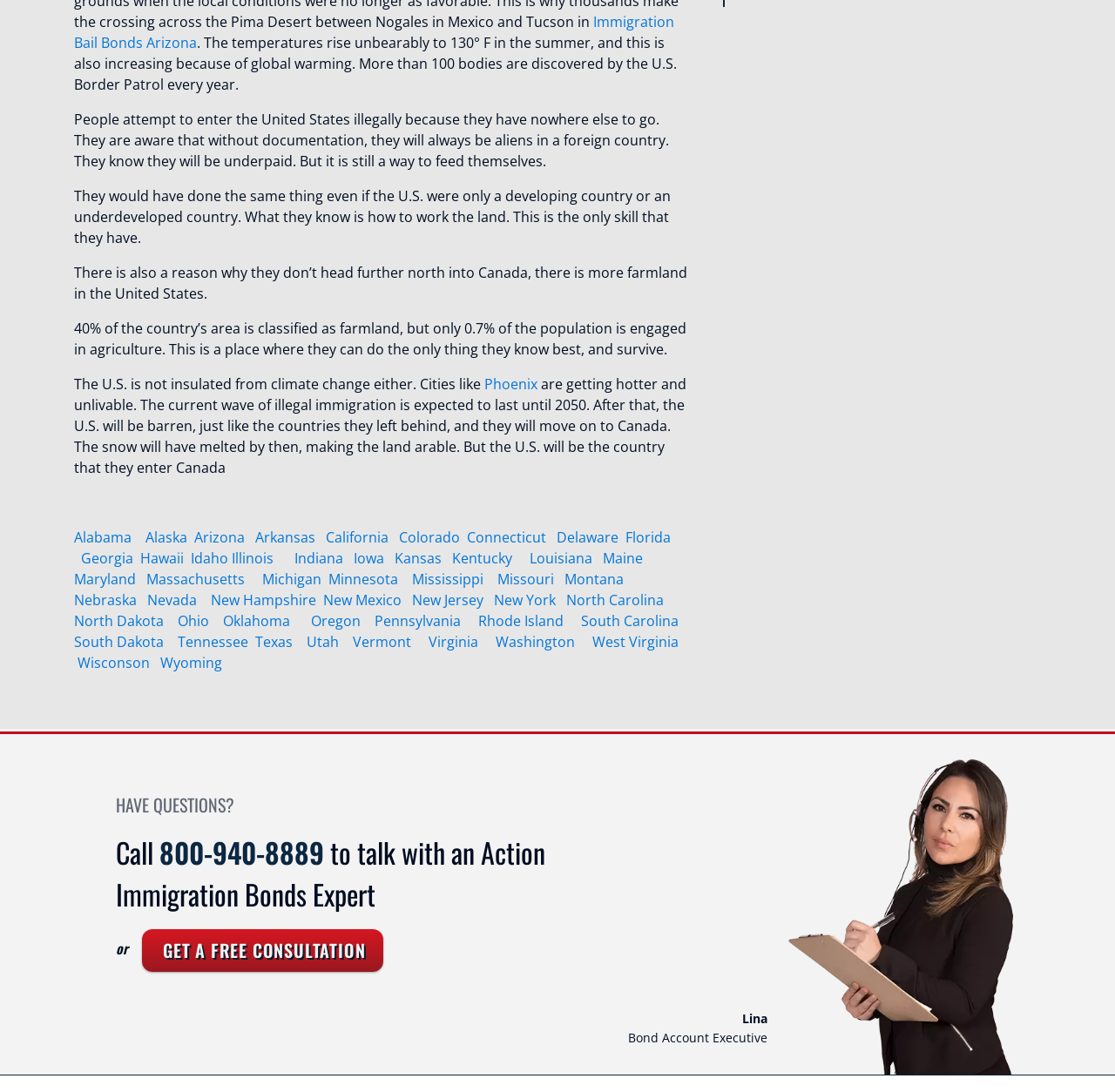Specify the bounding box coordinates of the element's region that should be clicked to achieve the following instruction: "Discover California". The bounding box coordinates consist of four float numbers between 0 and 1, in the format [left, top, right, bottom].

[0.292, 0.483, 0.348, 0.5]